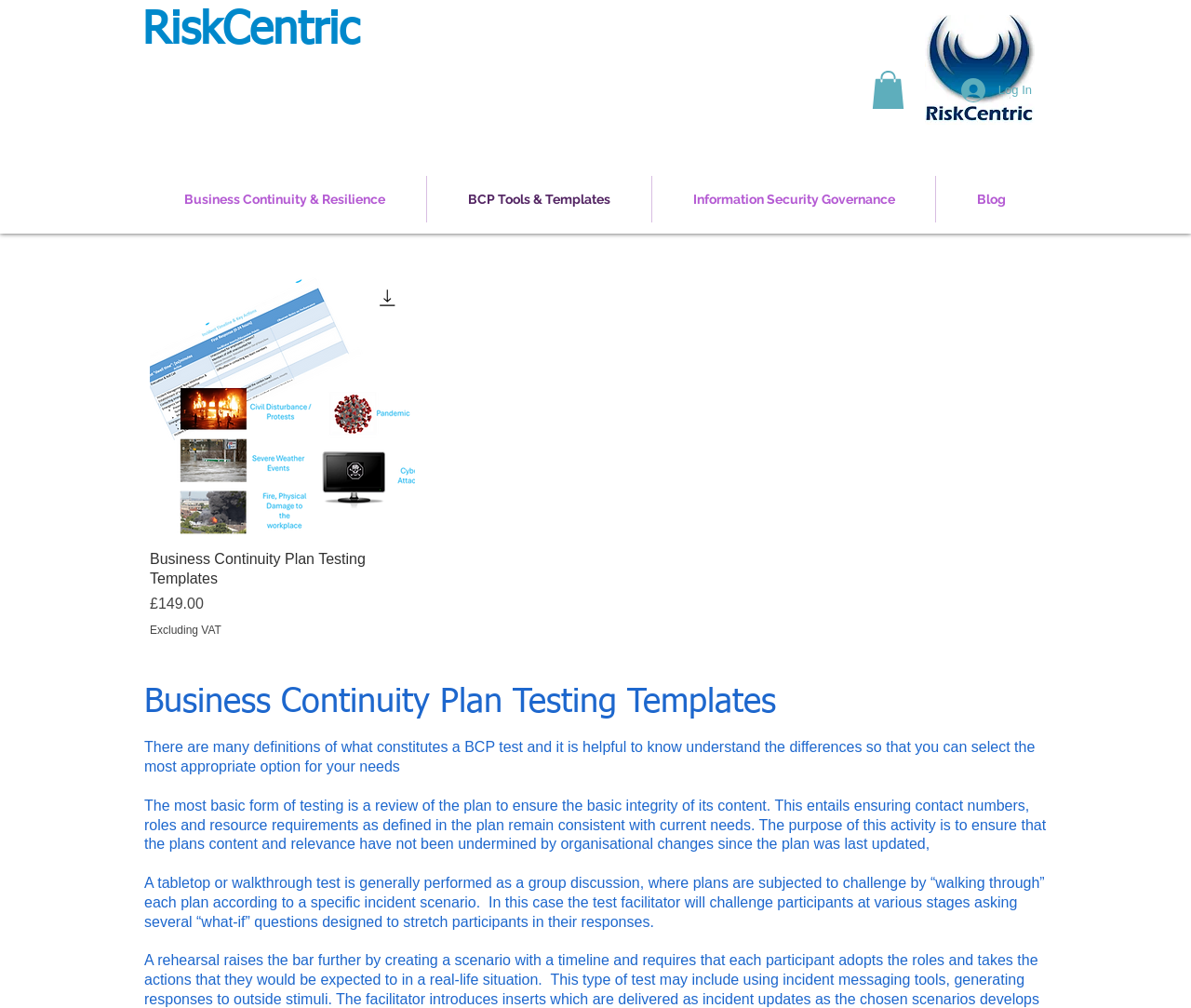What is the price of the Business Continuity Plan Testing Templates?
Look at the image and answer the question with a single word or phrase.

£149.00 Excluding VAT